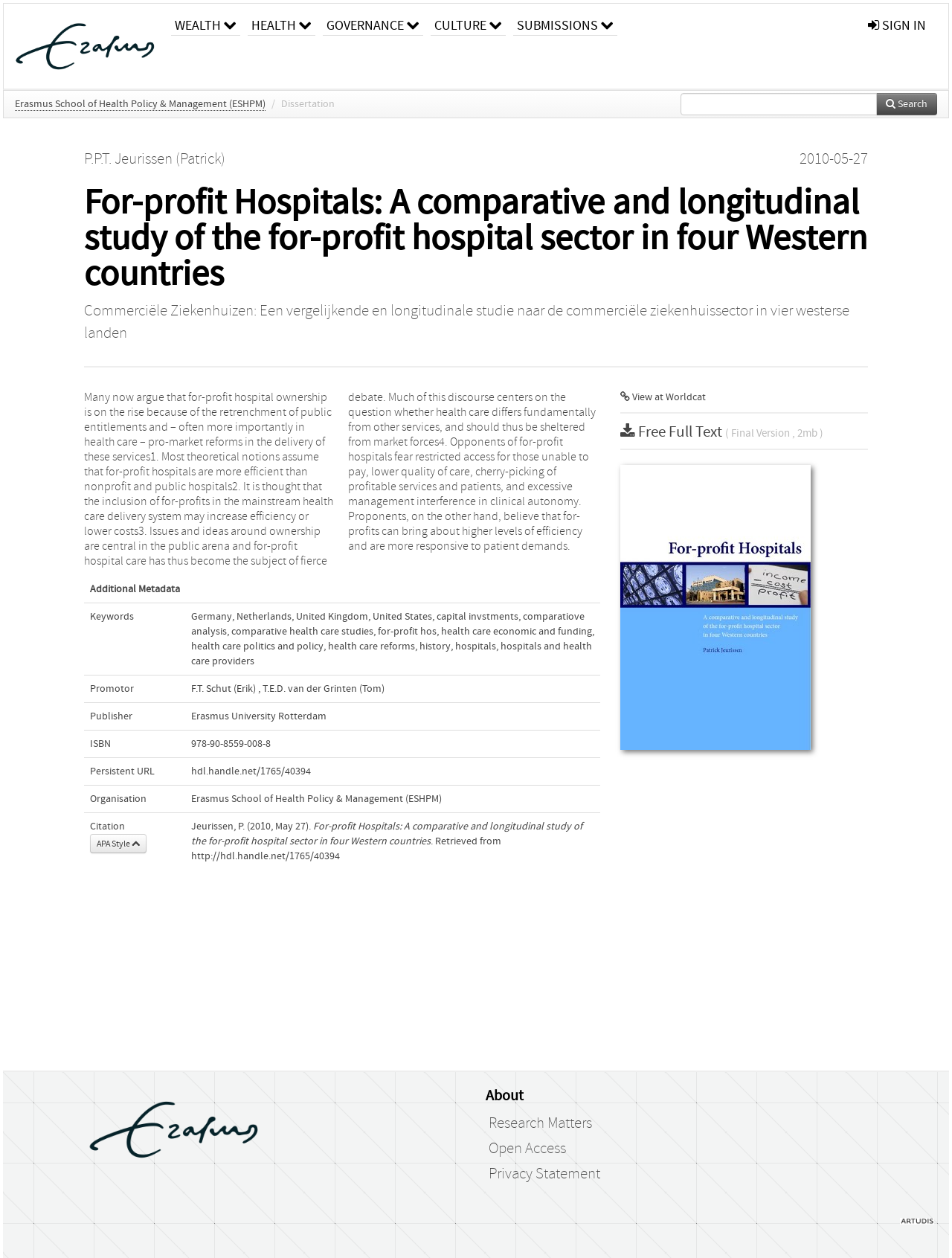Kindly determine the bounding box coordinates for the clickable area to achieve the given instruction: "Search for a specific term".

[0.92, 0.074, 0.984, 0.092]